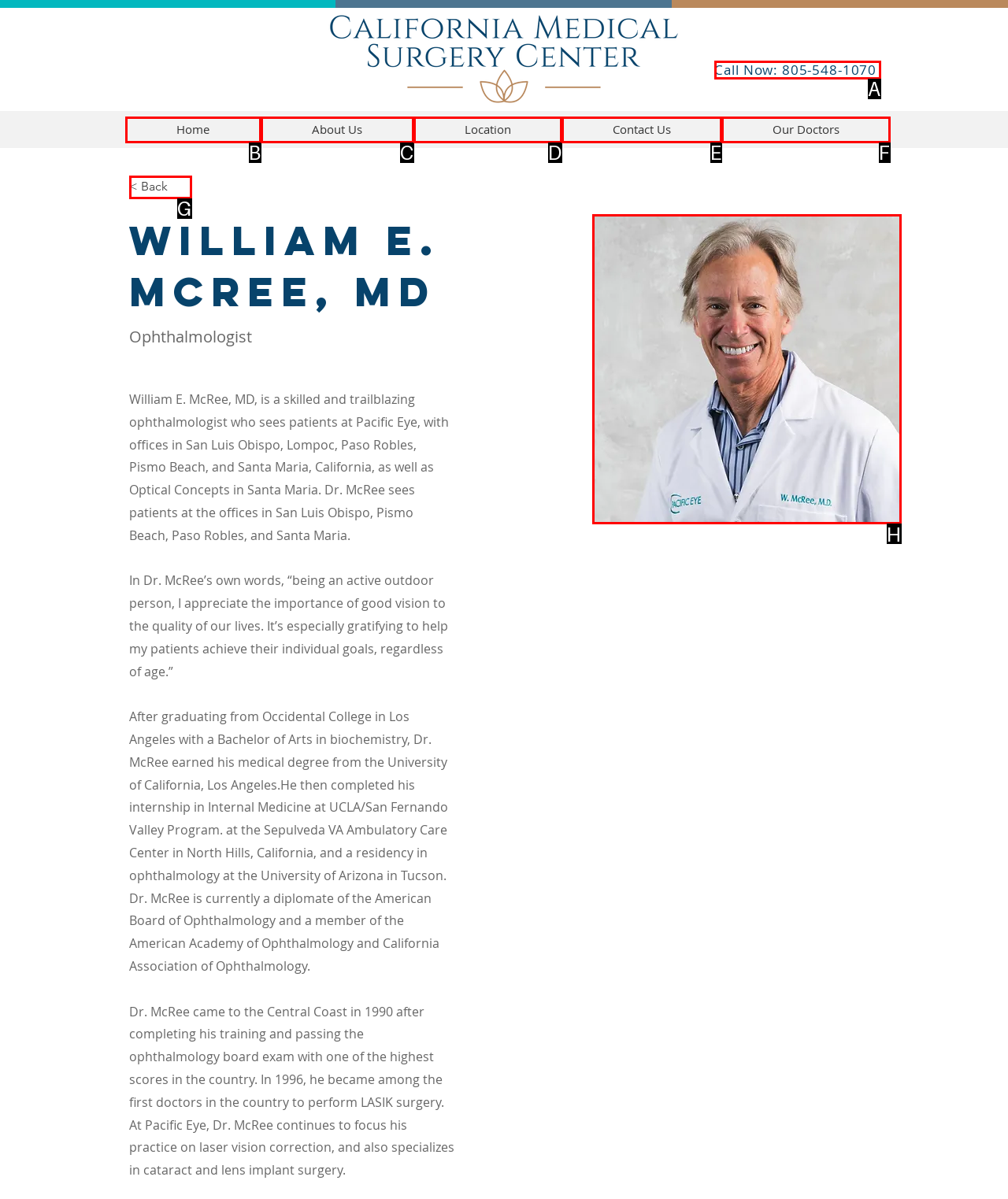Find the appropriate UI element to complete the task: View the doctor's profile picture. Indicate your choice by providing the letter of the element.

H